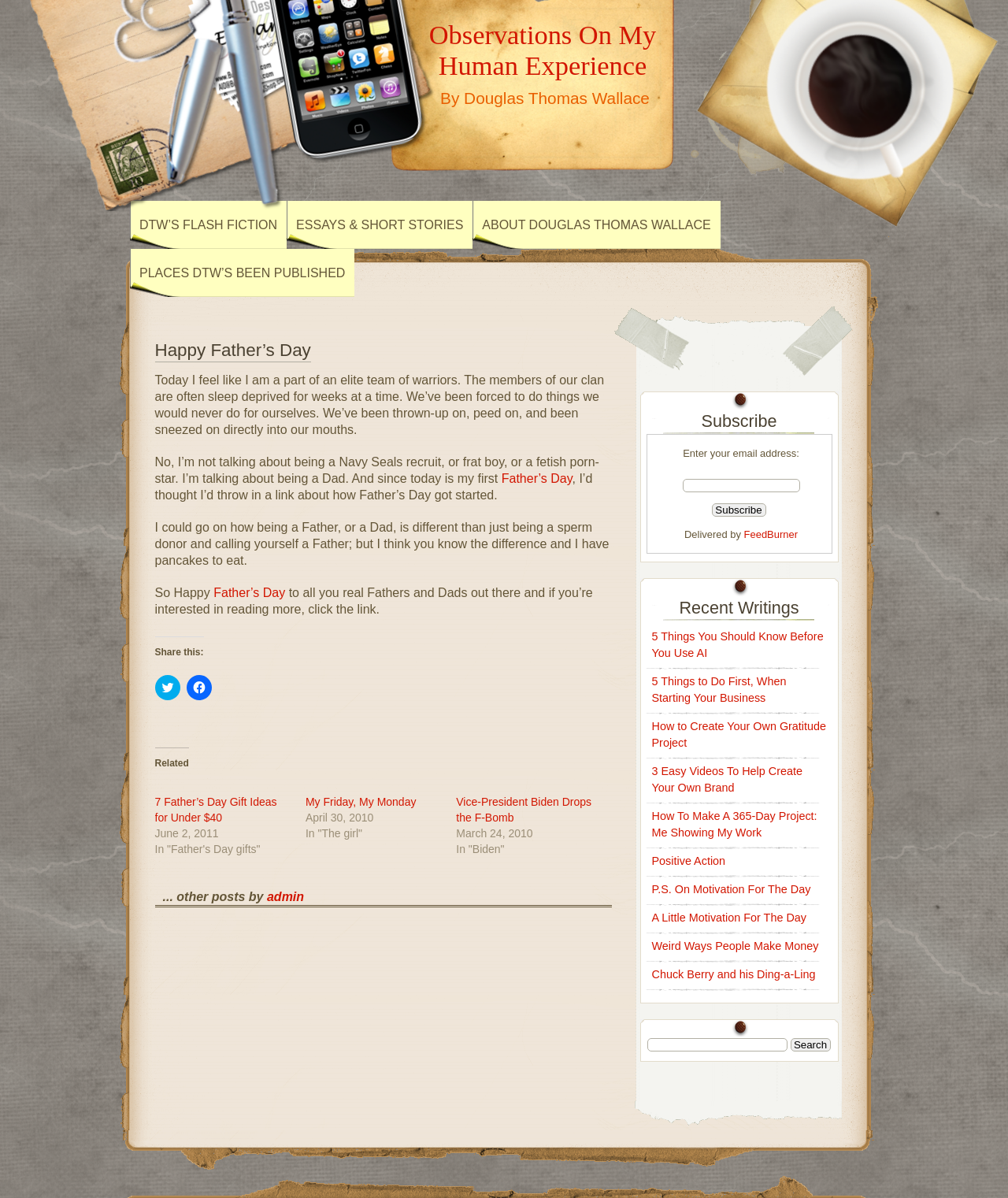Please find the bounding box coordinates of the element that needs to be clicked to perform the following instruction: "Read the essay '7 Father’s Day Gift Ideas for Under $40'". The bounding box coordinates should be four float numbers between 0 and 1, represented as [left, top, right, bottom].

[0.154, 0.664, 0.275, 0.688]